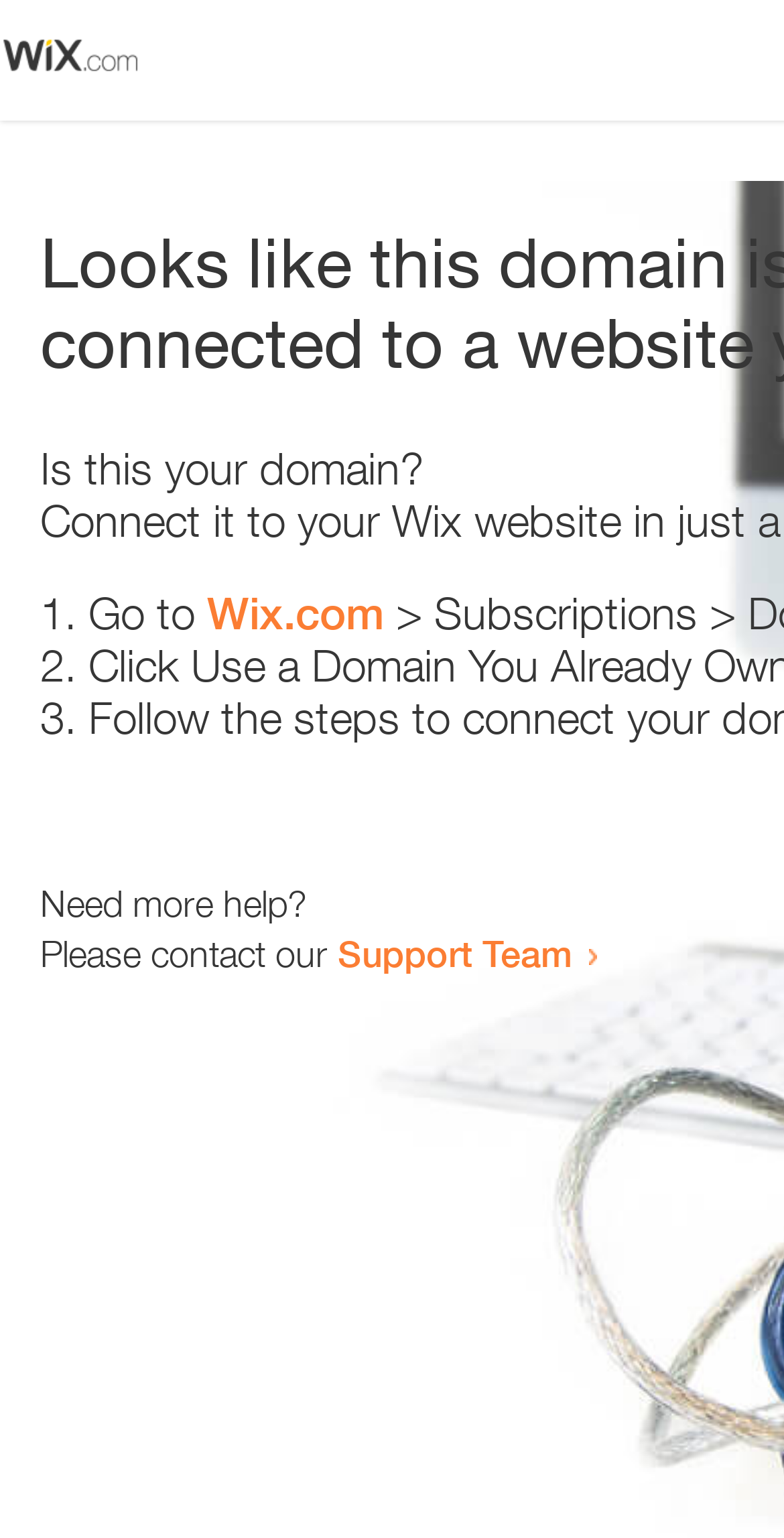Using the format (top-left x, top-left y, bottom-right x, bottom-right y), provide the bounding box coordinates for the described UI element. All values should be floating point numbers between 0 and 1: Support Team

[0.431, 0.605, 0.731, 0.634]